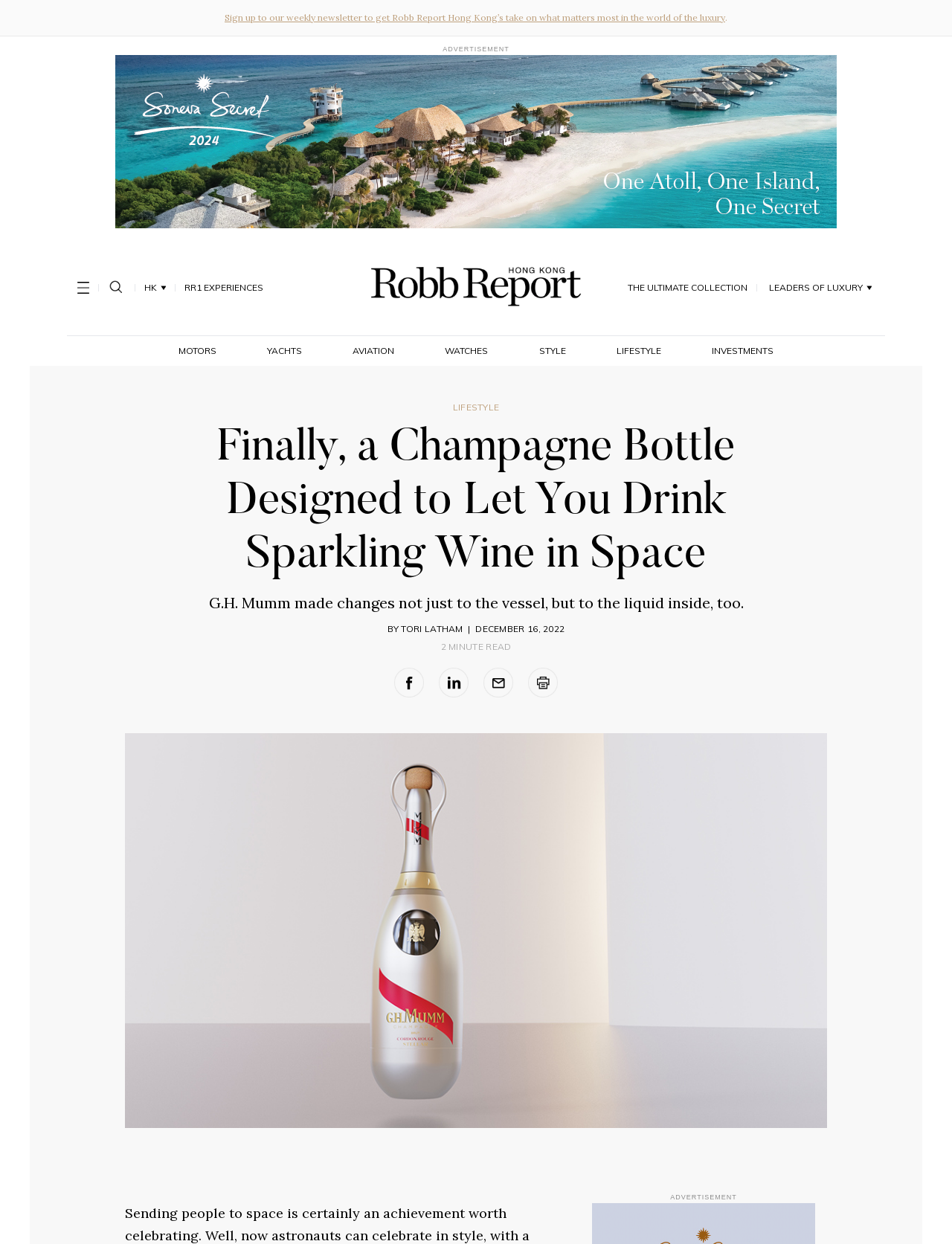Using the webpage screenshot, find the UI element described by LEADERS OF LUXURY. Provide the bounding box coordinates in the format (top-left x, top-left y, bottom-right x, bottom-right y), ensuring all values are floating point numbers between 0 and 1.

[0.805, 0.212, 0.919, 0.25]